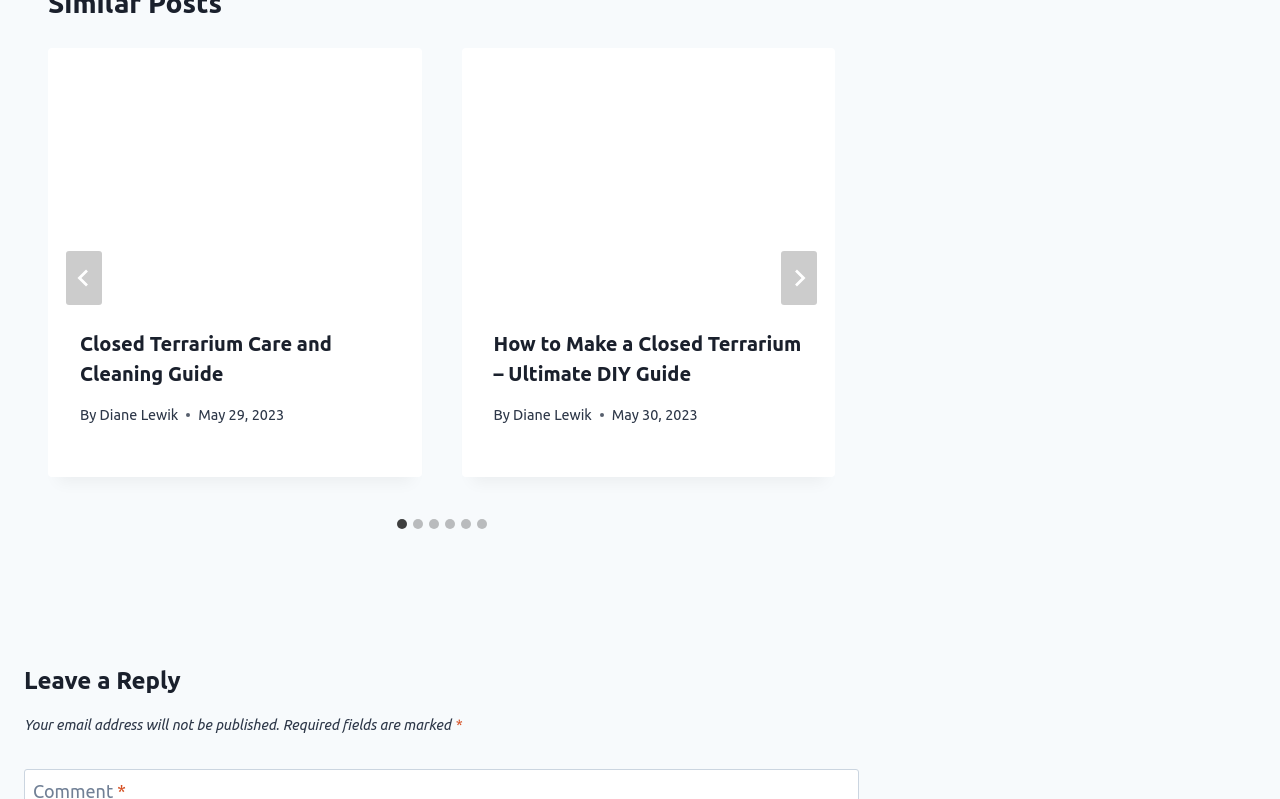With reference to the screenshot, provide a detailed response to the question below:
How many tabs are there in the tablist?

I counted the number of tabs in the tablist with the label 'Select a slide to show', which are 6, indicating that there are 6 tabs.